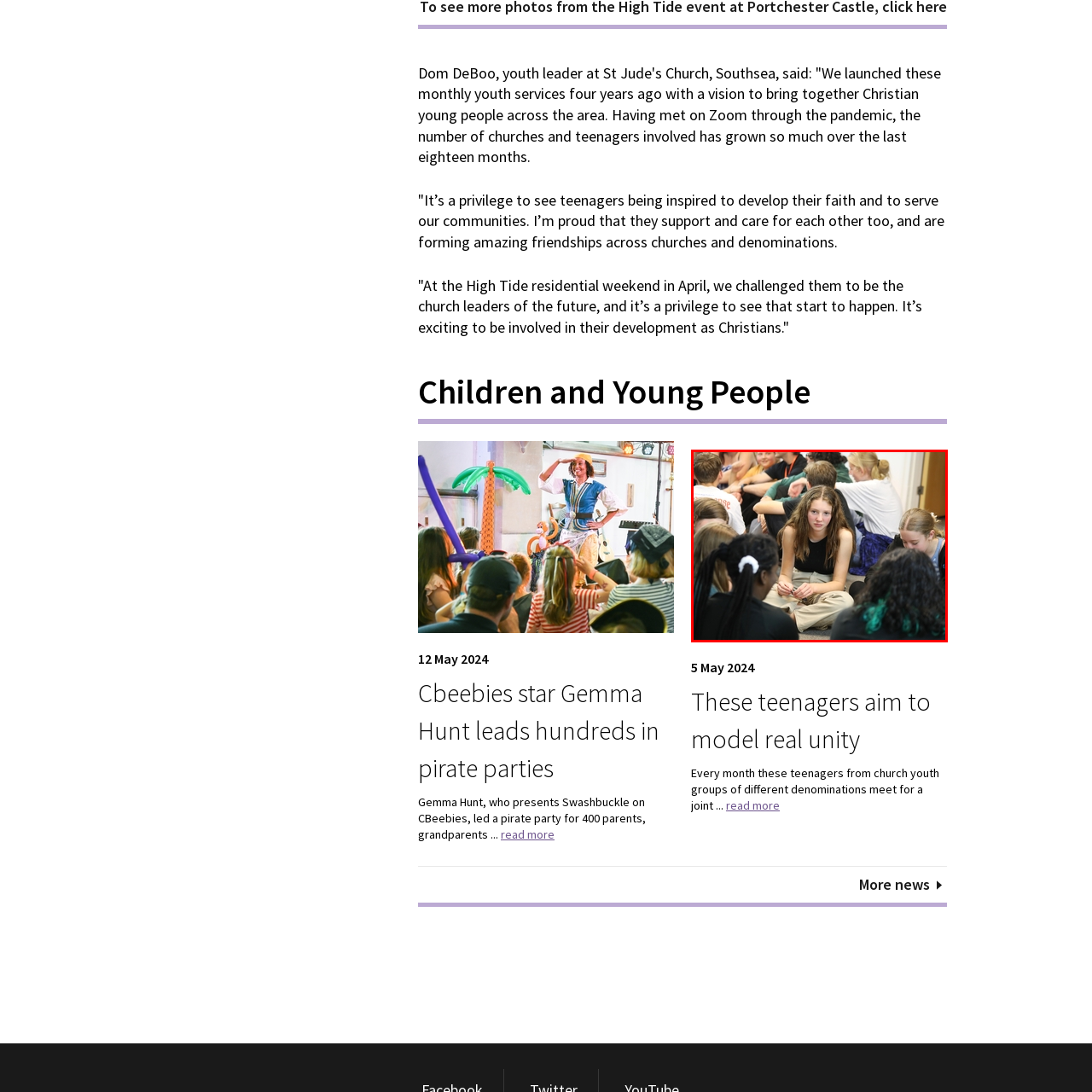What is the atmosphere depicted in the image?
Inspect the image area outlined by the red bounding box and deliver a detailed response to the question, based on the elements you observe.

The image shows the teenagers seated closely together in the background, which suggests a sense of camaraderie and interaction among them. This atmosphere is further emphasized by the caption, which highlights the spirit of community and unity in these youth gatherings.